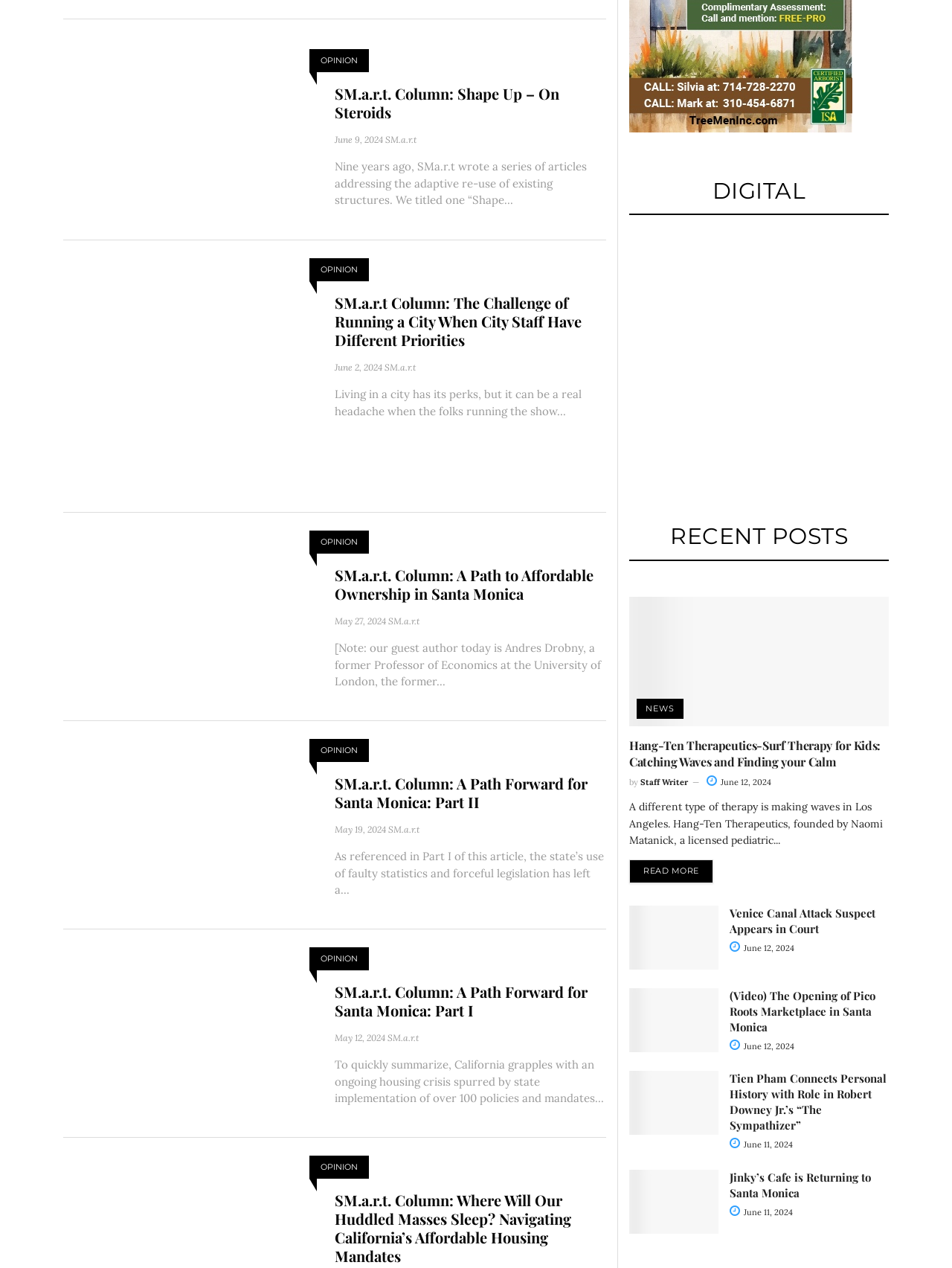Locate the bounding box coordinates of the element that should be clicked to execute the following instruction: "Check the 'DIGITAL' section".

[0.661, 0.133, 0.934, 0.17]